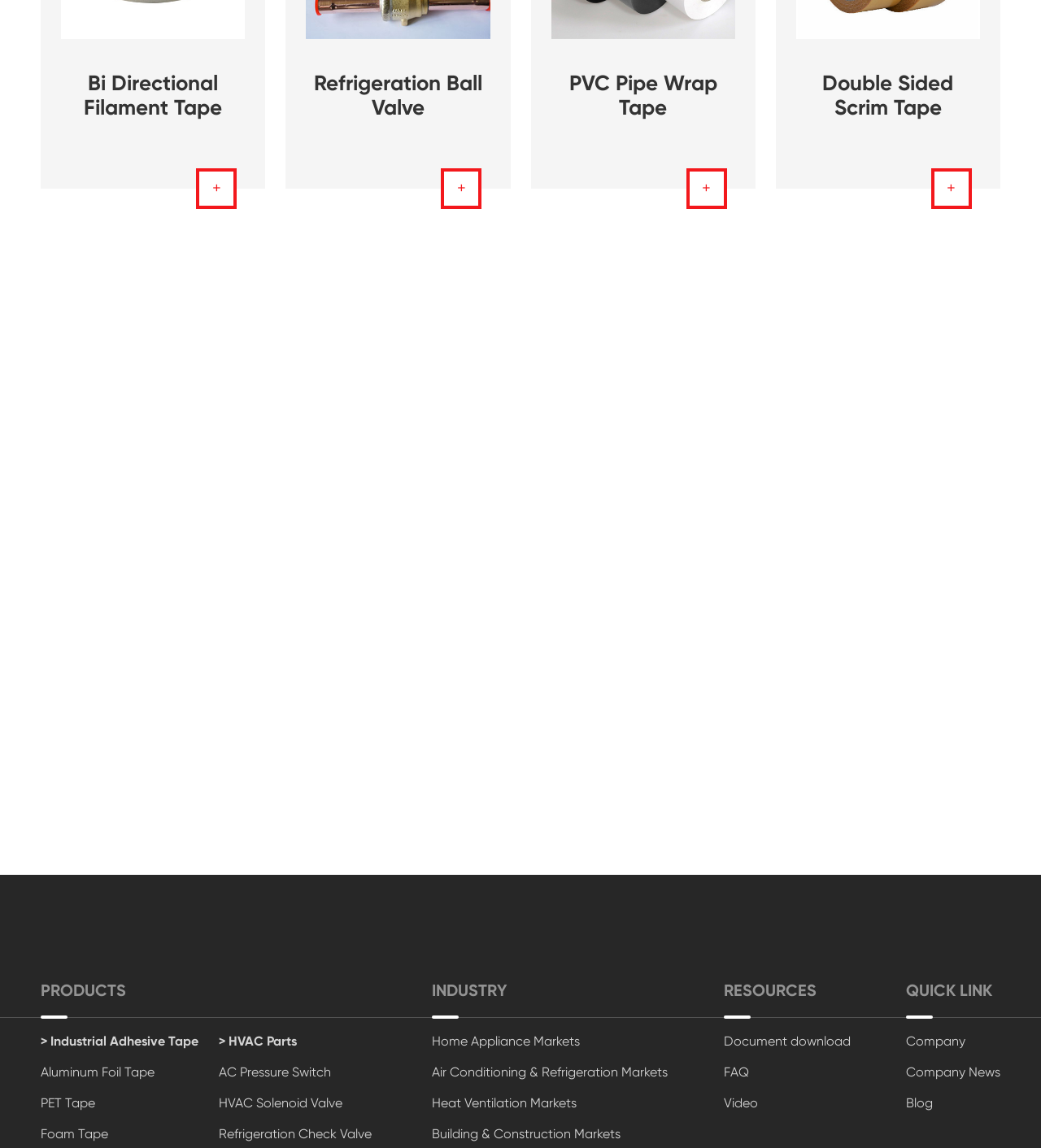Can you specify the bounding box coordinates of the area that needs to be clicked to fulfill the following instruction: "View Bi Directional Filament Tape"?

[0.059, 0.062, 0.235, 0.104]